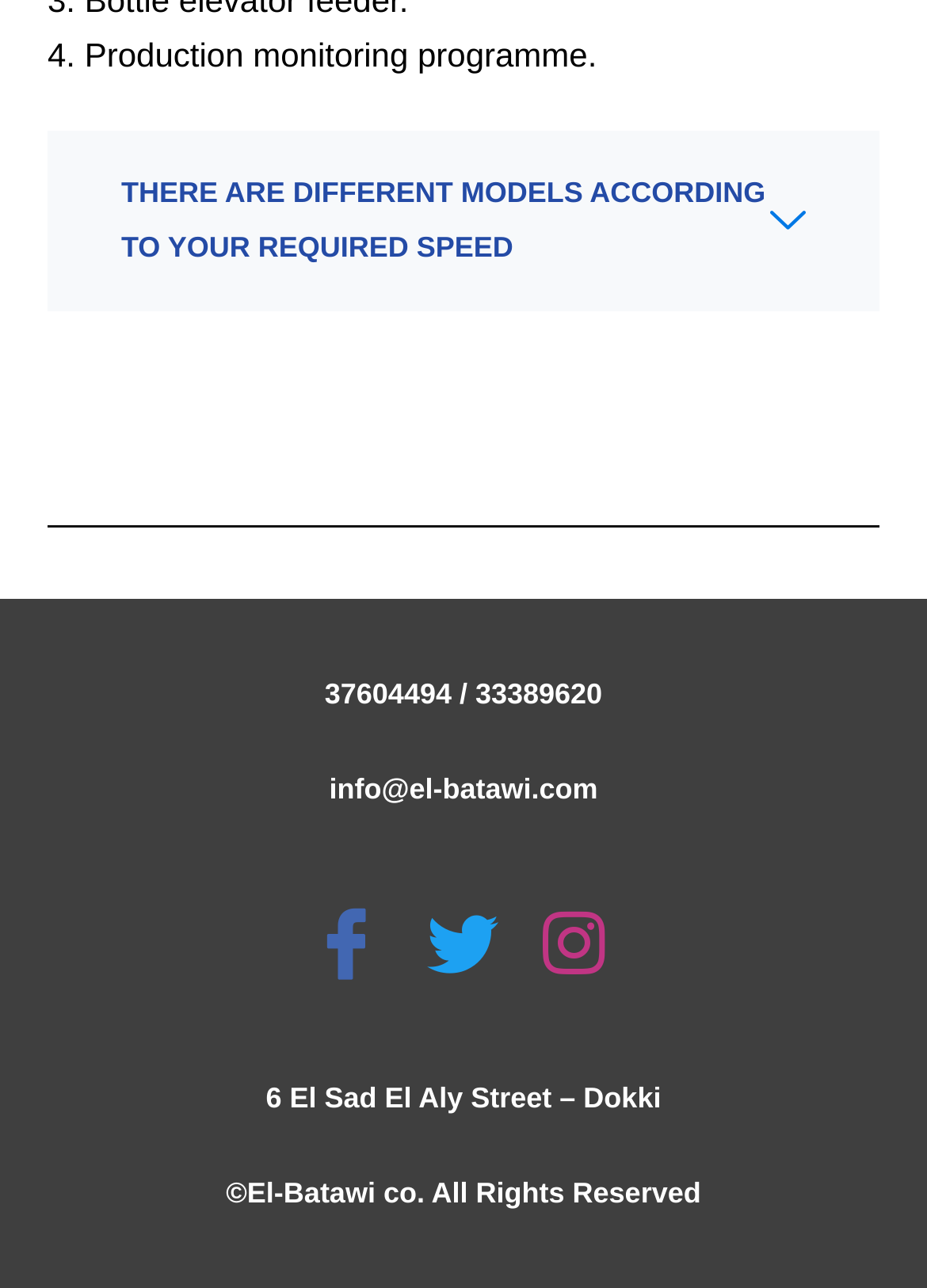Provide your answer to the question using just one word or phrase: What is the company's email address?

info@el-batawi.com